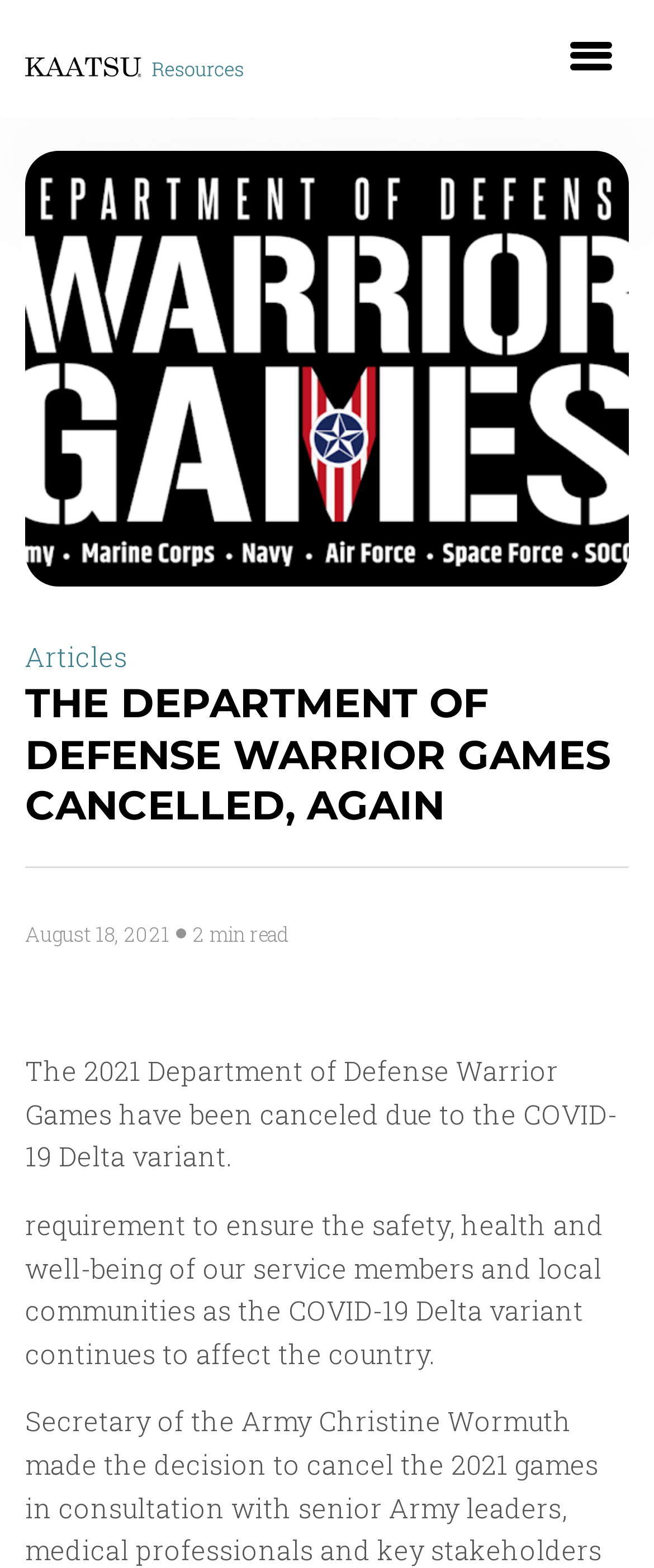What is the event canceled due to?
Provide a detailed and extensive answer to the question.

Based on the webpage content, specifically the sentence 'The 2021 Department of Defense Warrior Games have been canceled due to the COVID-19 Delta variant.', it is clear that the event was canceled due to the COVID-19 Delta variant.